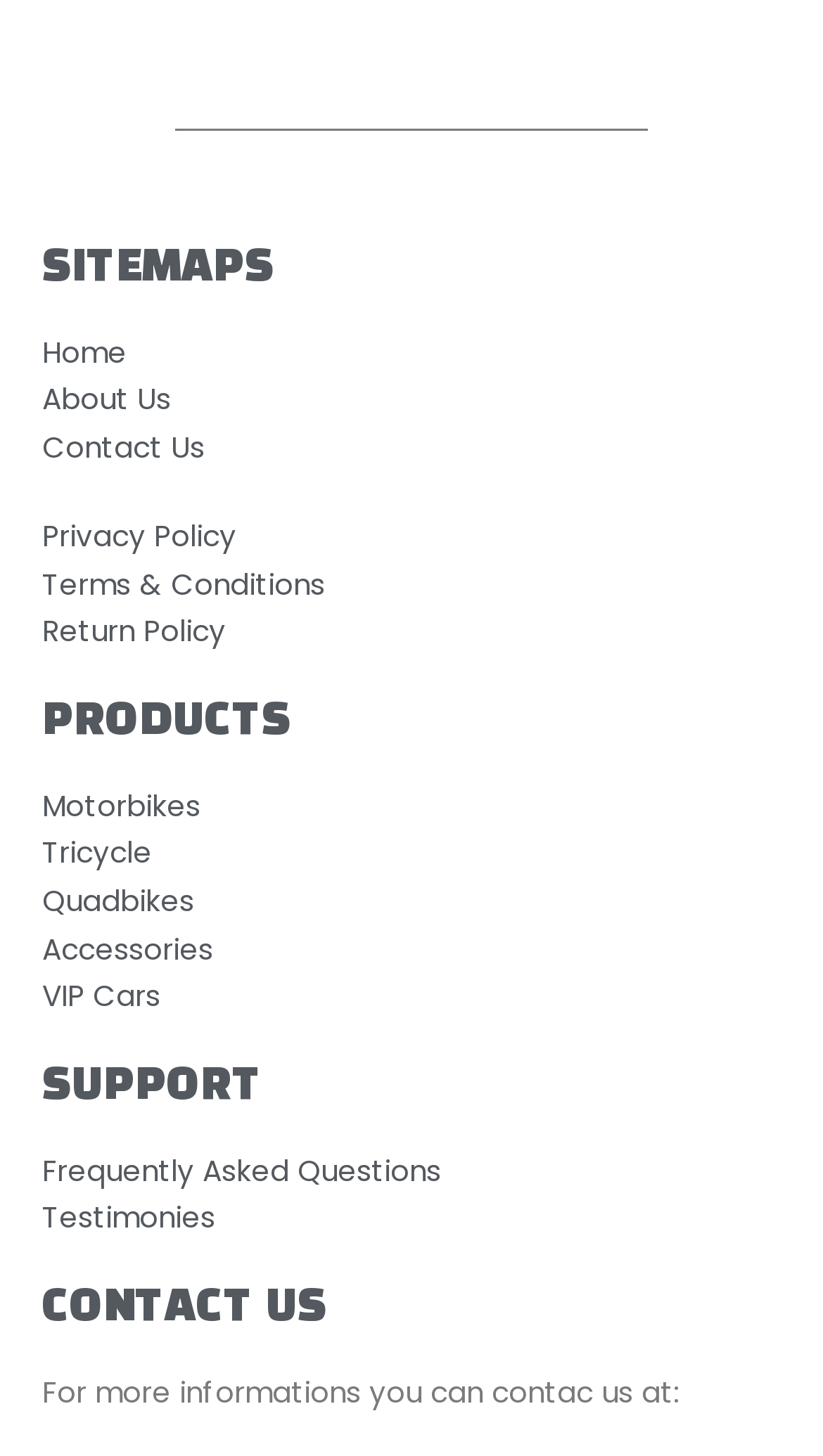Can you determine the bounding box coordinates of the area that needs to be clicked to fulfill the following instruction: "go to home page"?

[0.051, 0.227, 0.949, 0.259]